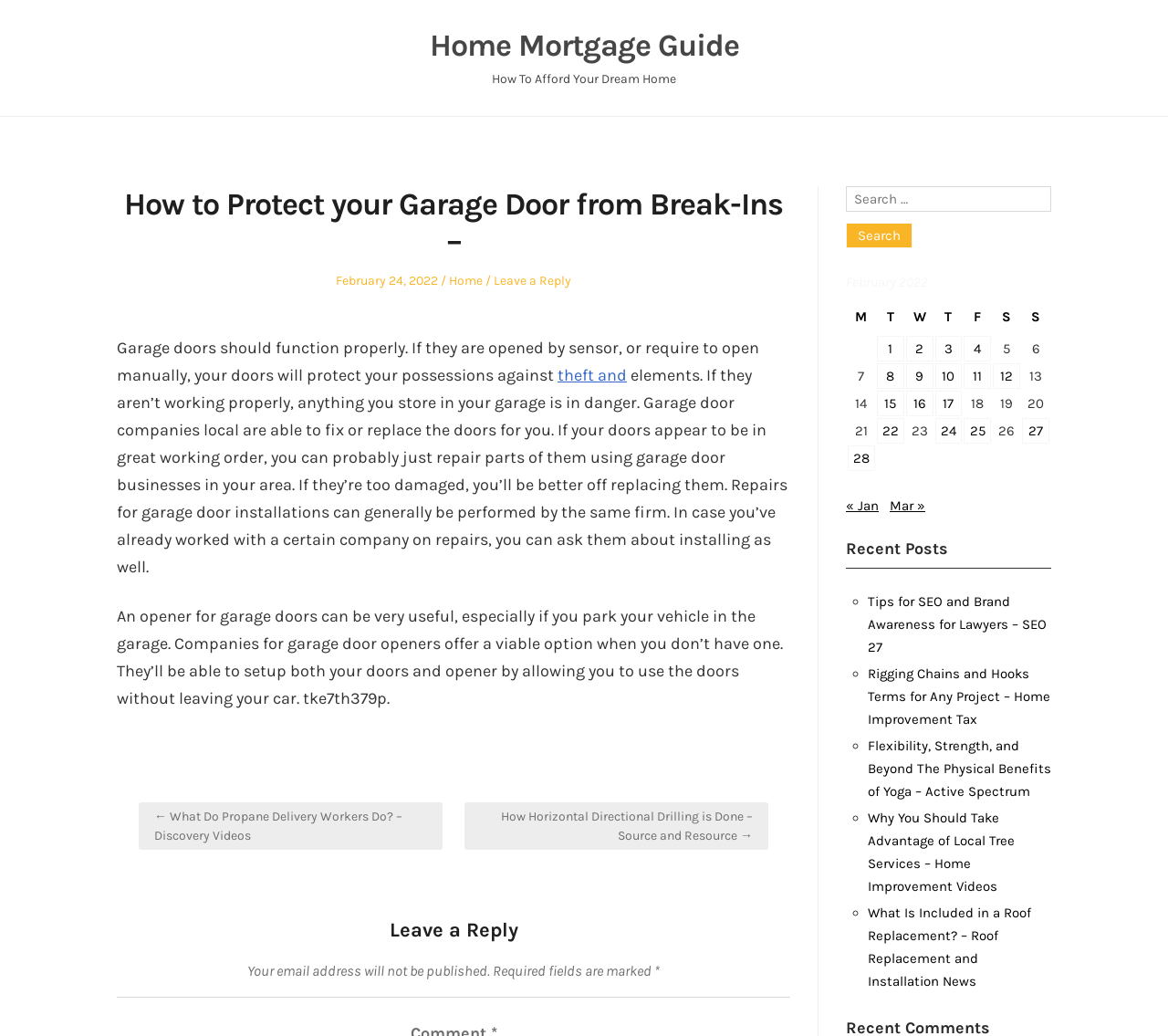Identify the main heading from the webpage and provide its text content.

How to Protect your Garage Door from Break-Ins –